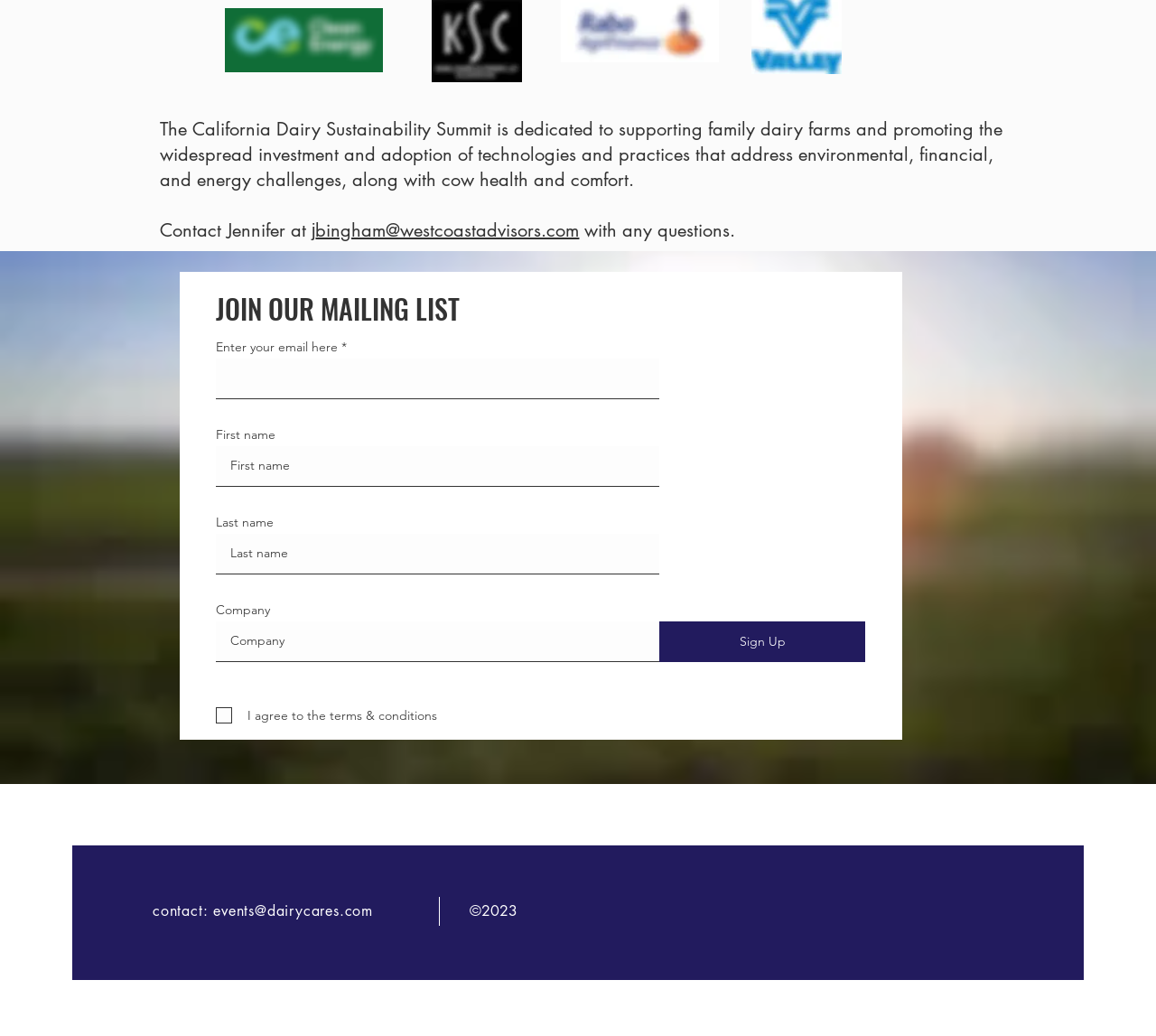Respond to the following question with a brief word or phrase:
What is the function of the 'Sign Up' button?

Join mailing list